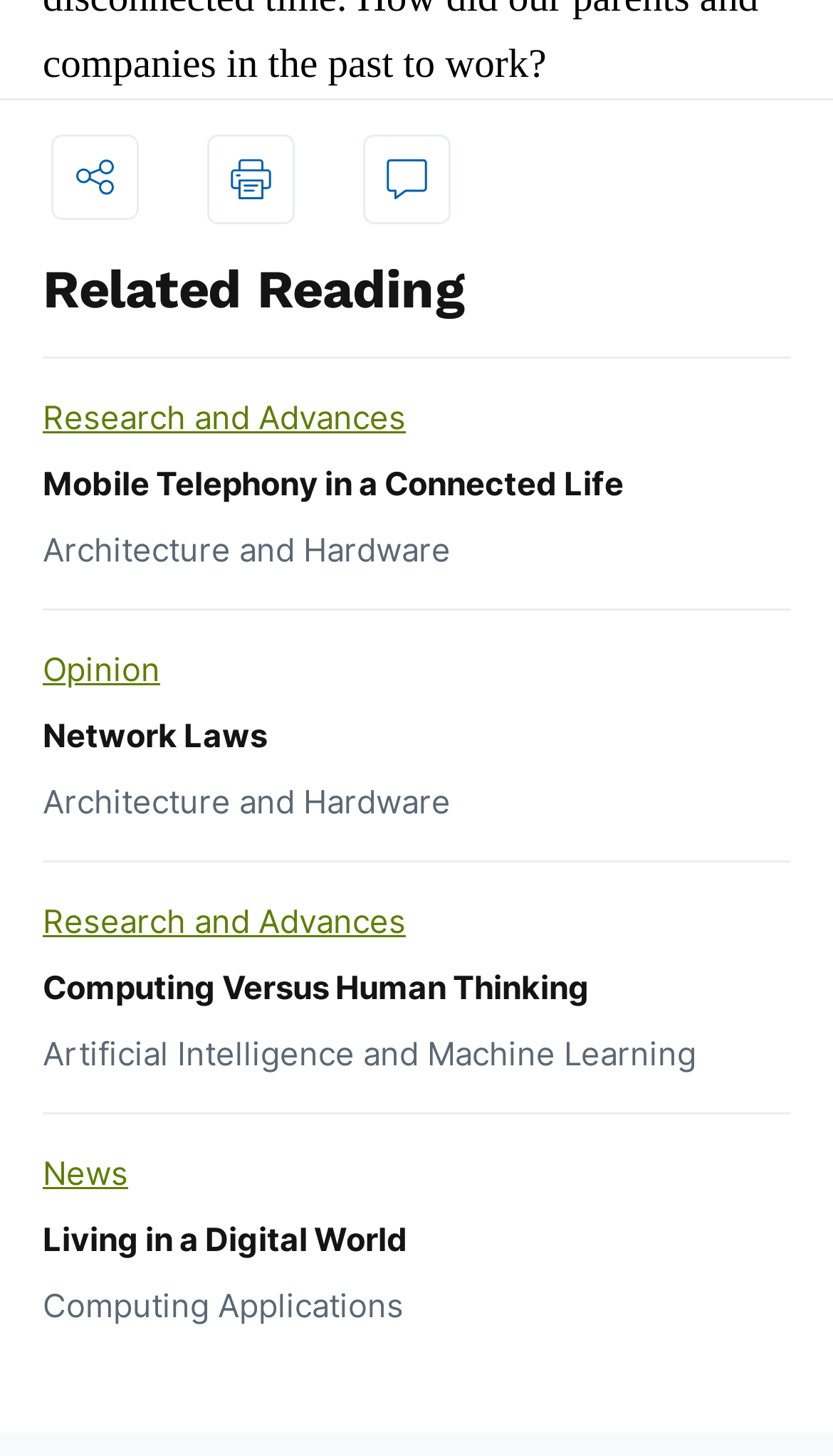Please specify the bounding box coordinates of the area that should be clicked to accomplish the following instruction: "browse Architecture and Hardware topics". The coordinates should consist of four float numbers between 0 and 1, i.e., [left, top, right, bottom].

[0.051, 0.364, 0.541, 0.392]